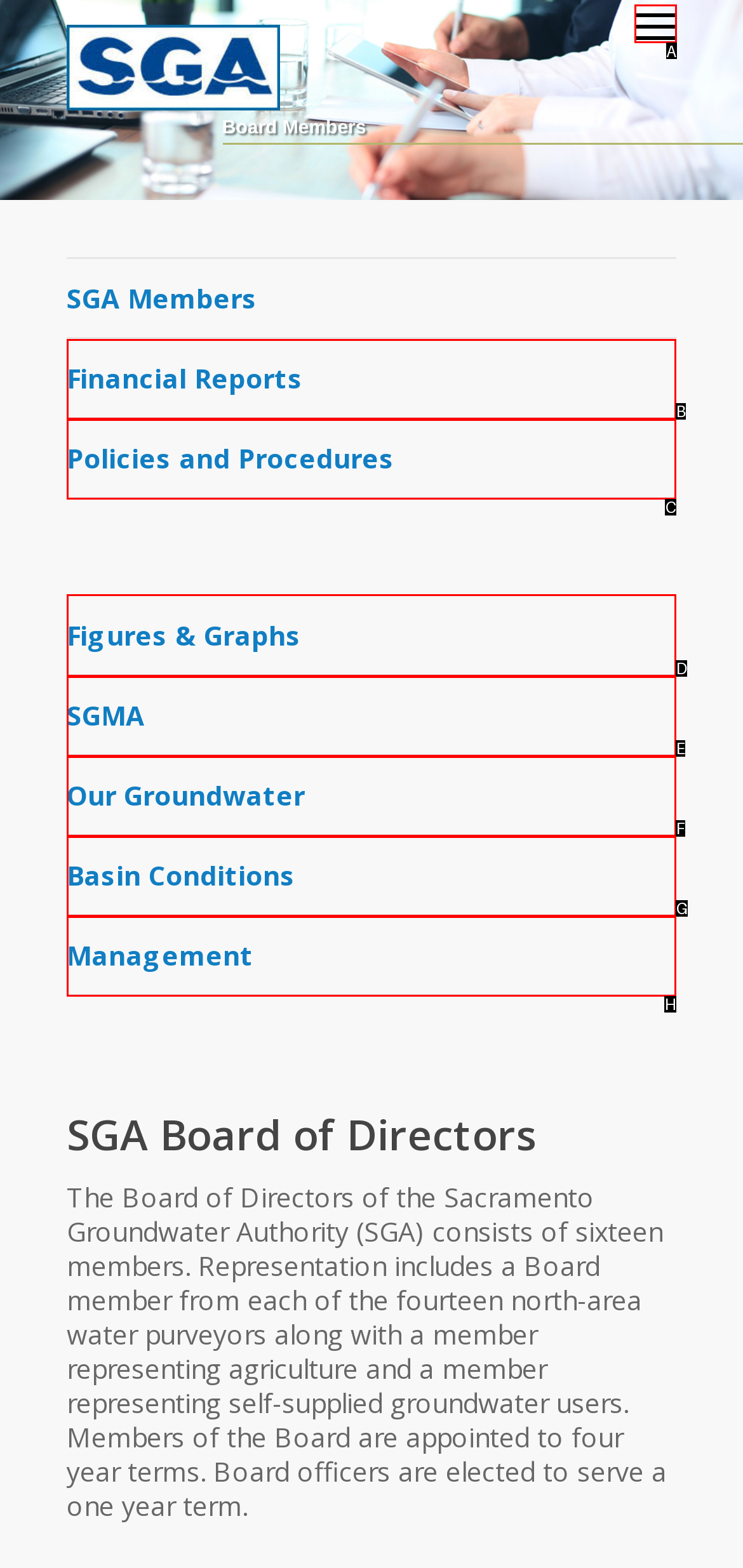Select the HTML element that matches the description: 2 Hop Heads. Provide the letter of the chosen option as your answer.

None